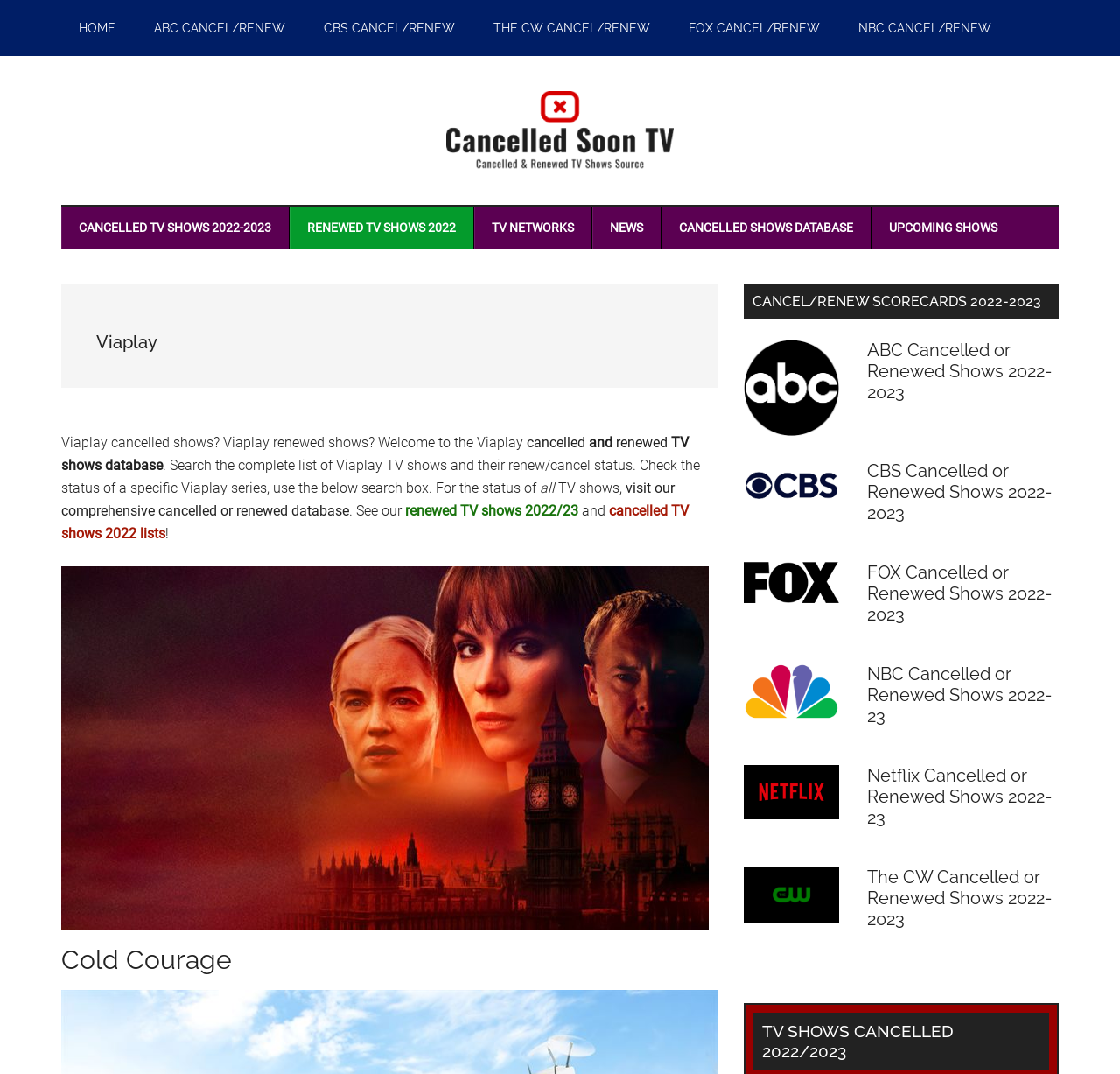Find the UI element described as: "Cancelled Shows Database" and predict its bounding box coordinates. Ensure the coordinates are four float numbers between 0 and 1, [left, top, right, bottom].

[0.59, 0.192, 0.777, 0.232]